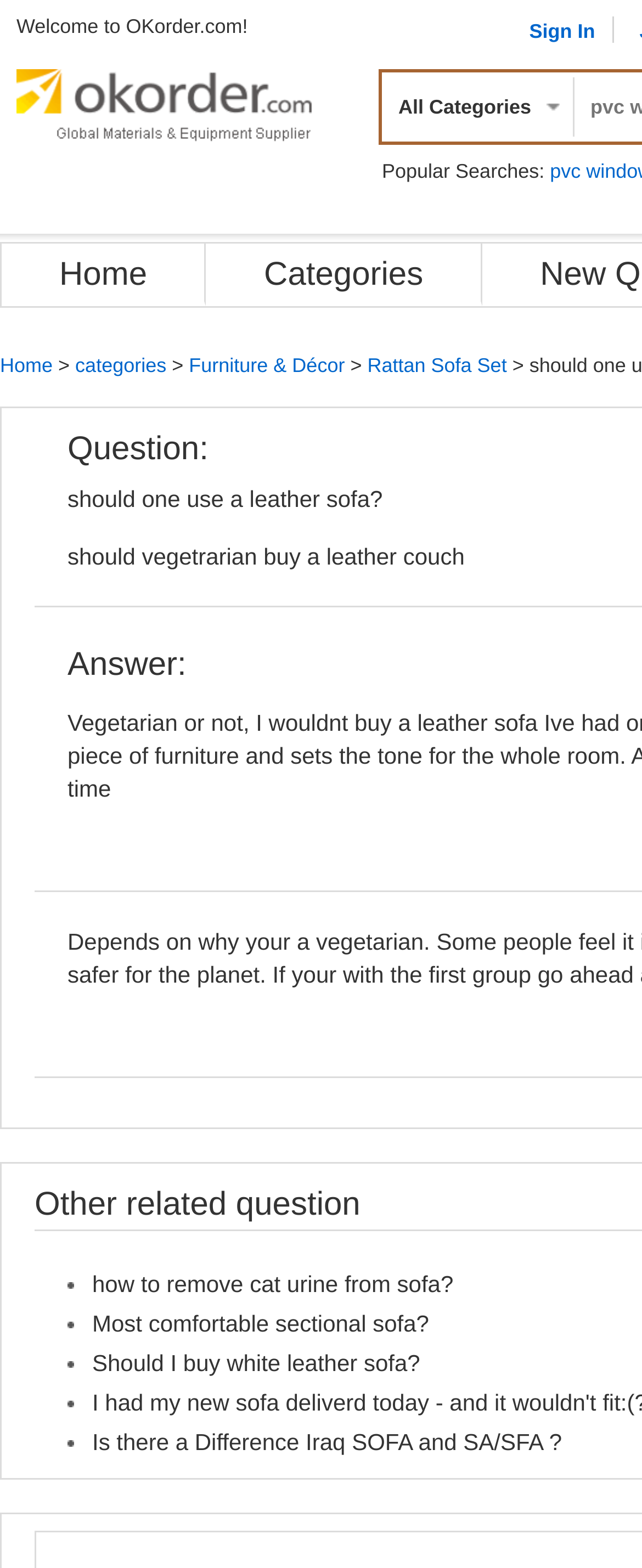What is the current question being asked?
Look at the image and respond with a one-word or short-phrase answer.

should one use a leather sofa?